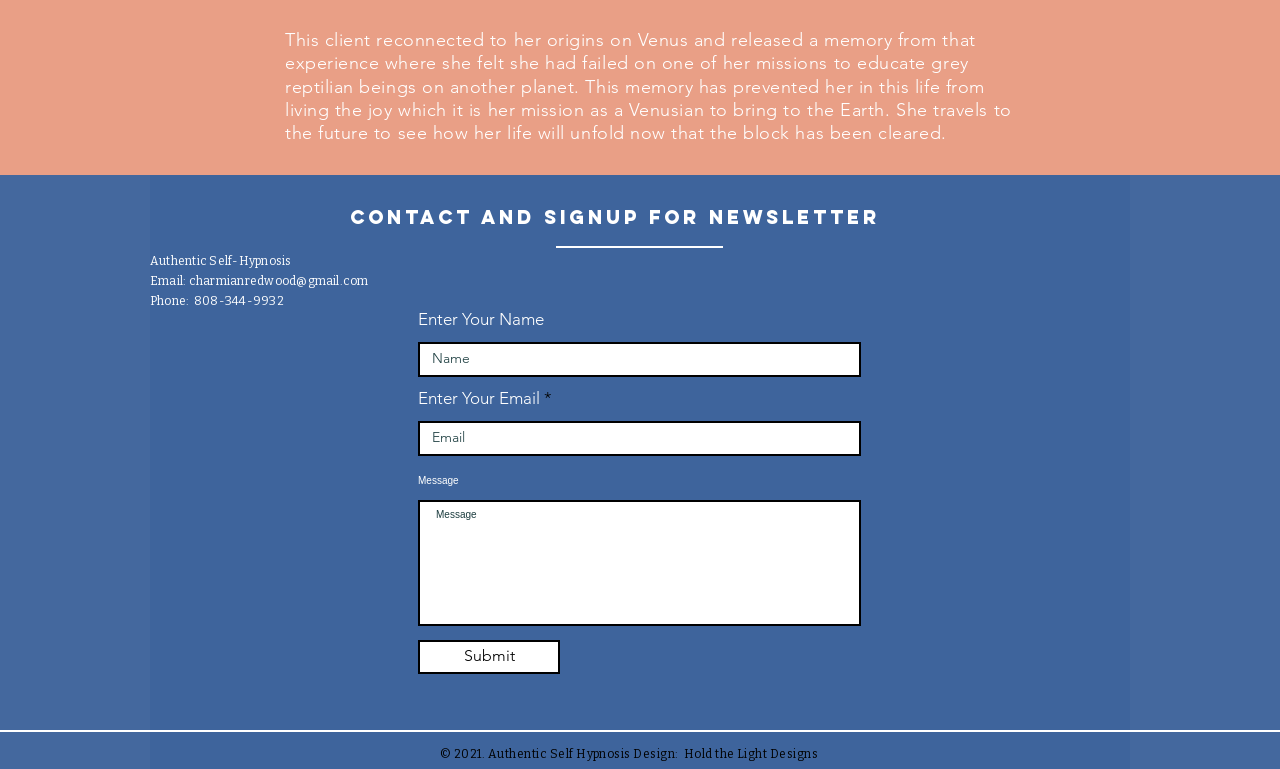Pinpoint the bounding box coordinates of the clickable element to carry out the following instruction: "Send an email to charmianredwood@gmail.com."

[0.147, 0.356, 0.288, 0.375]